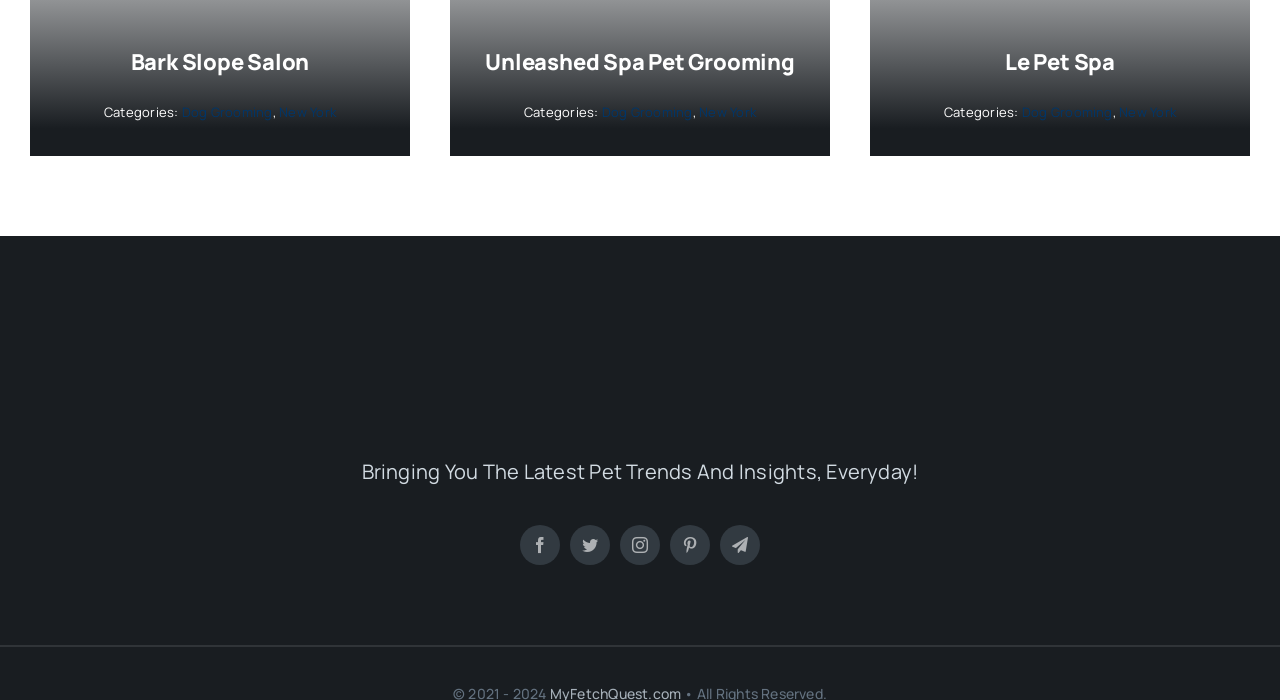What type of businesses are listed?
Please describe in detail the information shown in the image to answer the question.

The webpage lists several businesses, including Bark Slope Salon, Unleashed Spa Pet Grooming, and Le Pet Spa, which are all related to pet grooming. The categories listed for each business, such as 'Dog Grooming' and 'New York', further support this conclusion.